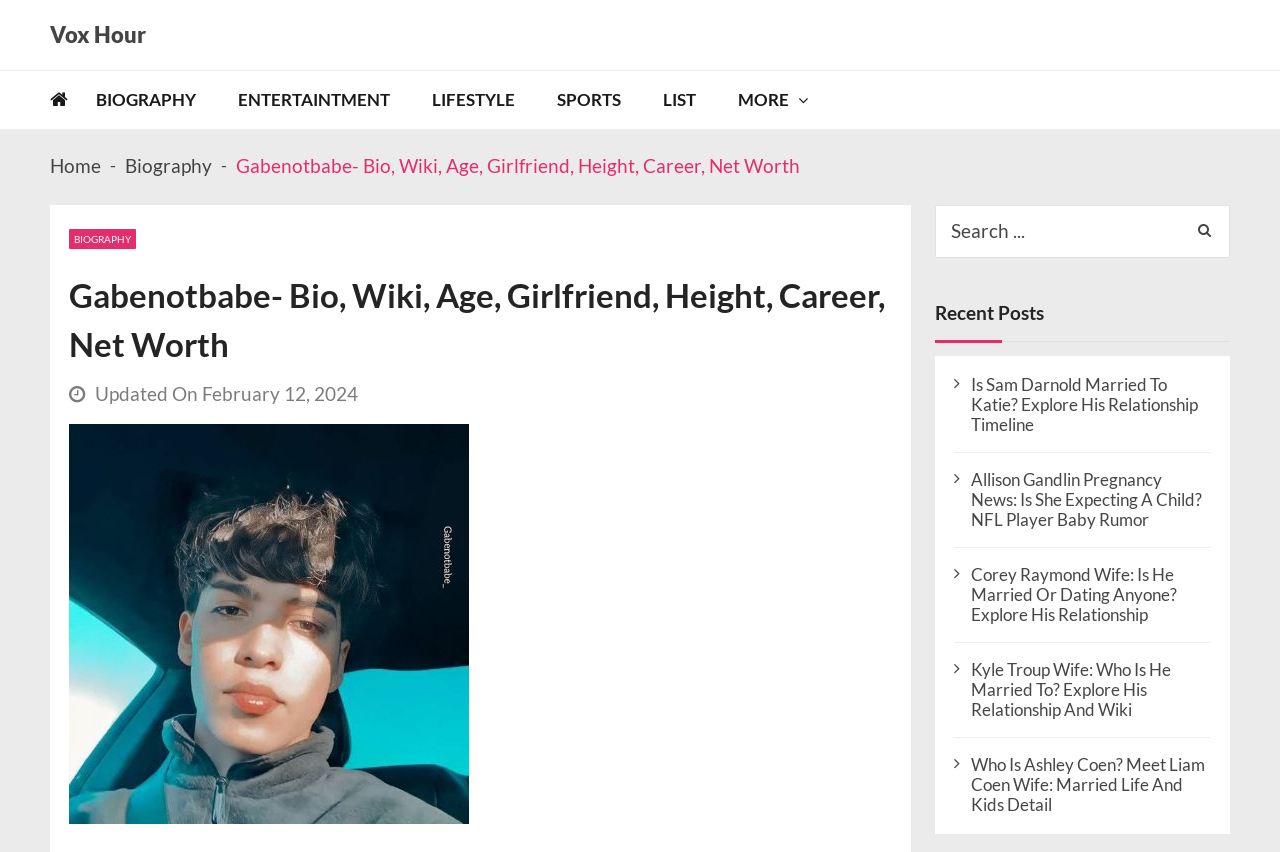Locate and generate the text content of the webpage's heading.

Gabenotbabe- Bio, Wiki, Age, Girlfriend, Height, Career, Net Worth